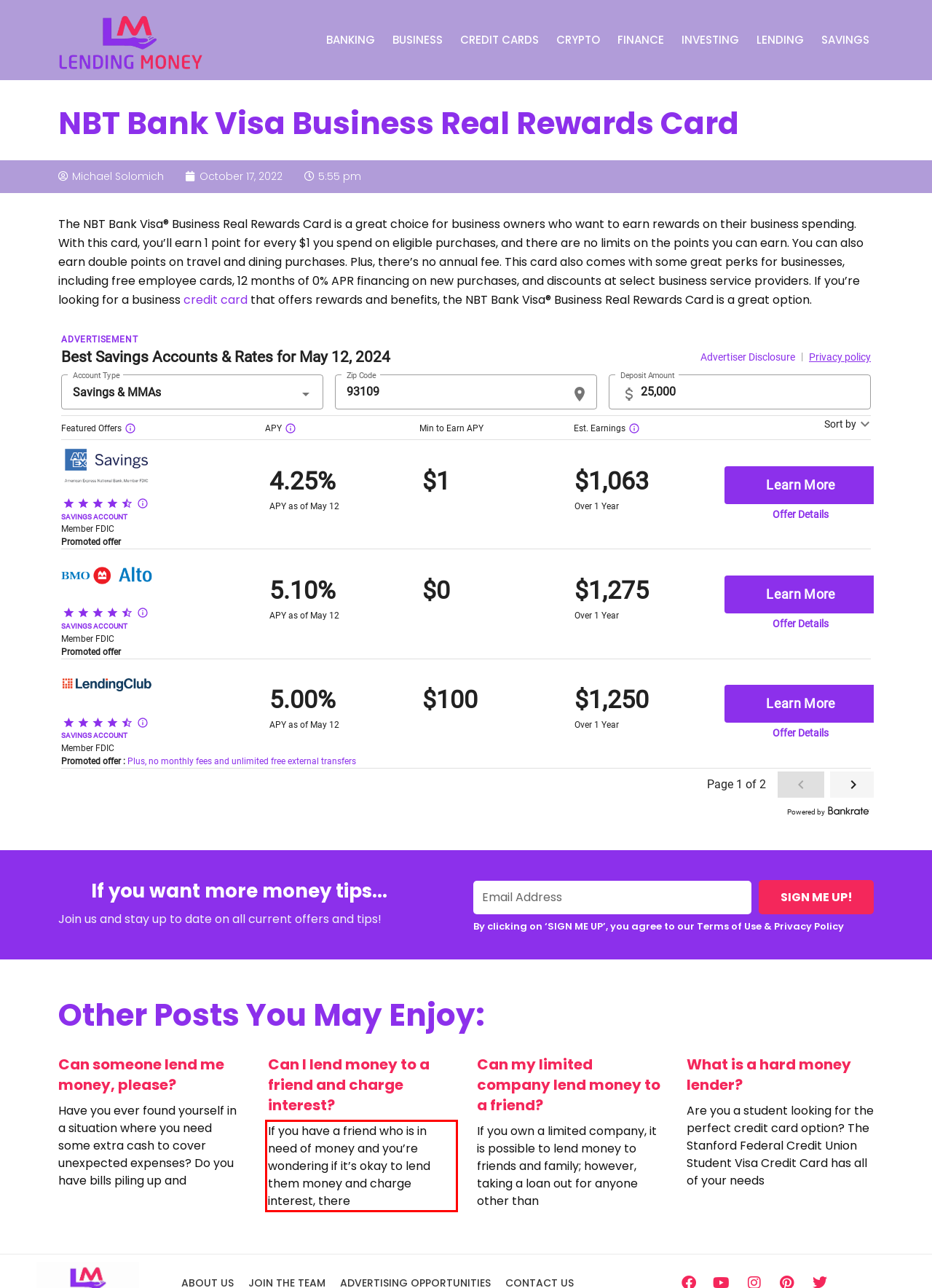Given a webpage screenshot, locate the red bounding box and extract the text content found inside it.

If you have a friend who is in need of money and you’re wondering if it’s okay to lend them money and charge interest, there